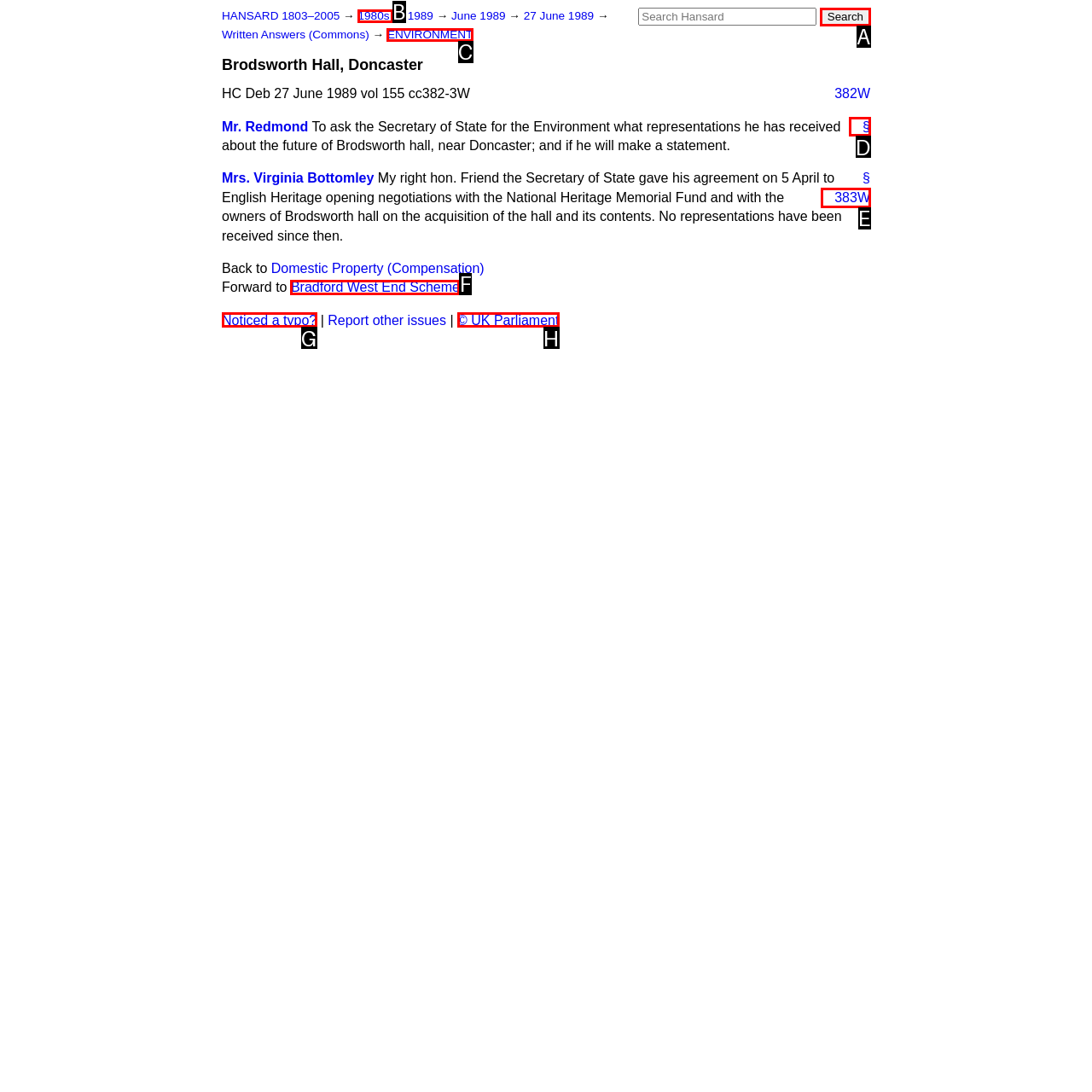Tell me which one HTML element best matches the description: Noticed a typo?
Answer with the option's letter from the given choices directly.

G